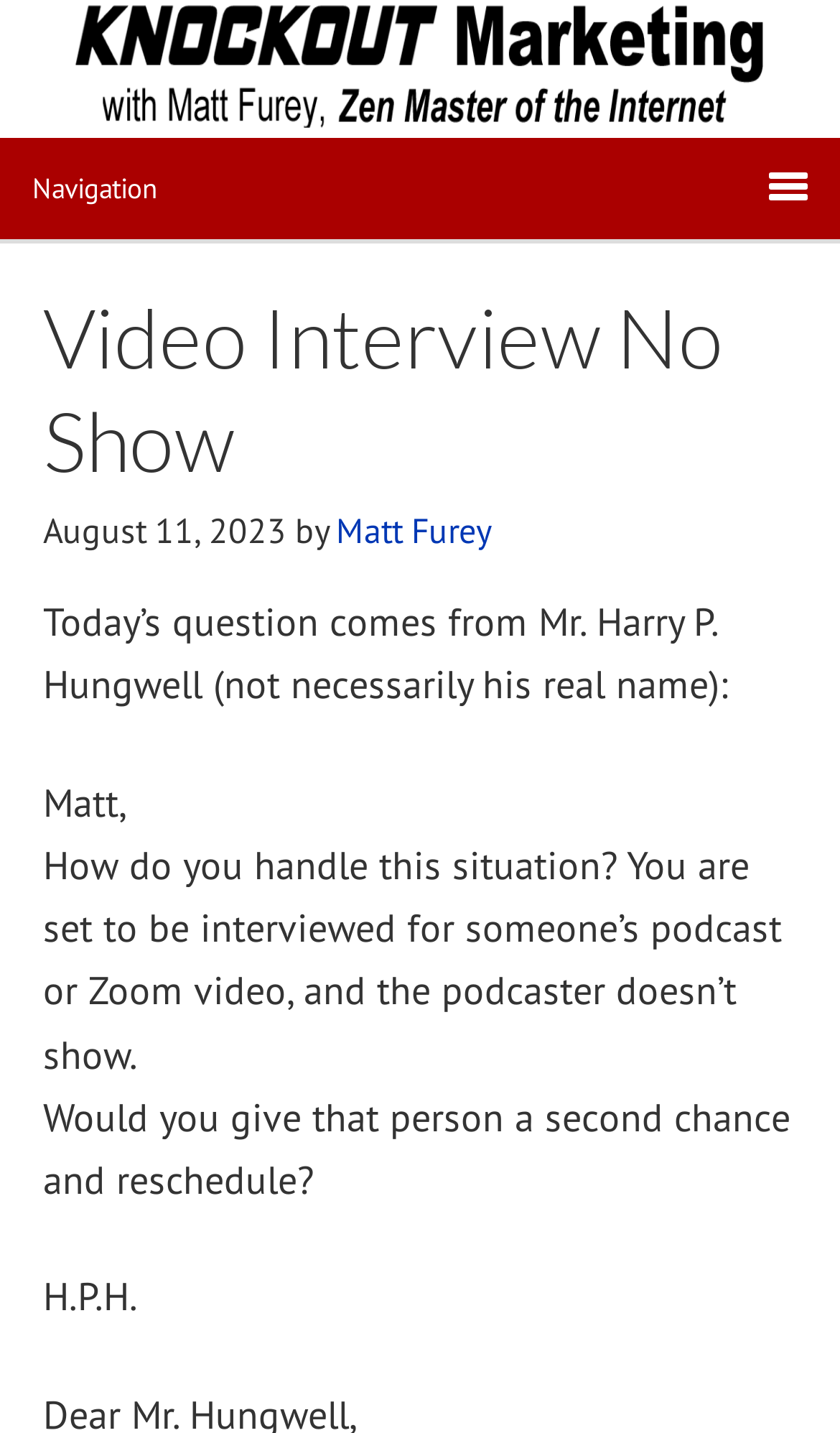Use the information in the screenshot to answer the question comprehensively: How many textboxes are there on the webpage?

There are two textboxes on the webpage, one that says 'Please, insert a valid name.' and another one without any label. These can be found by looking at the webpage structure and identifying the elements that are textboxes.